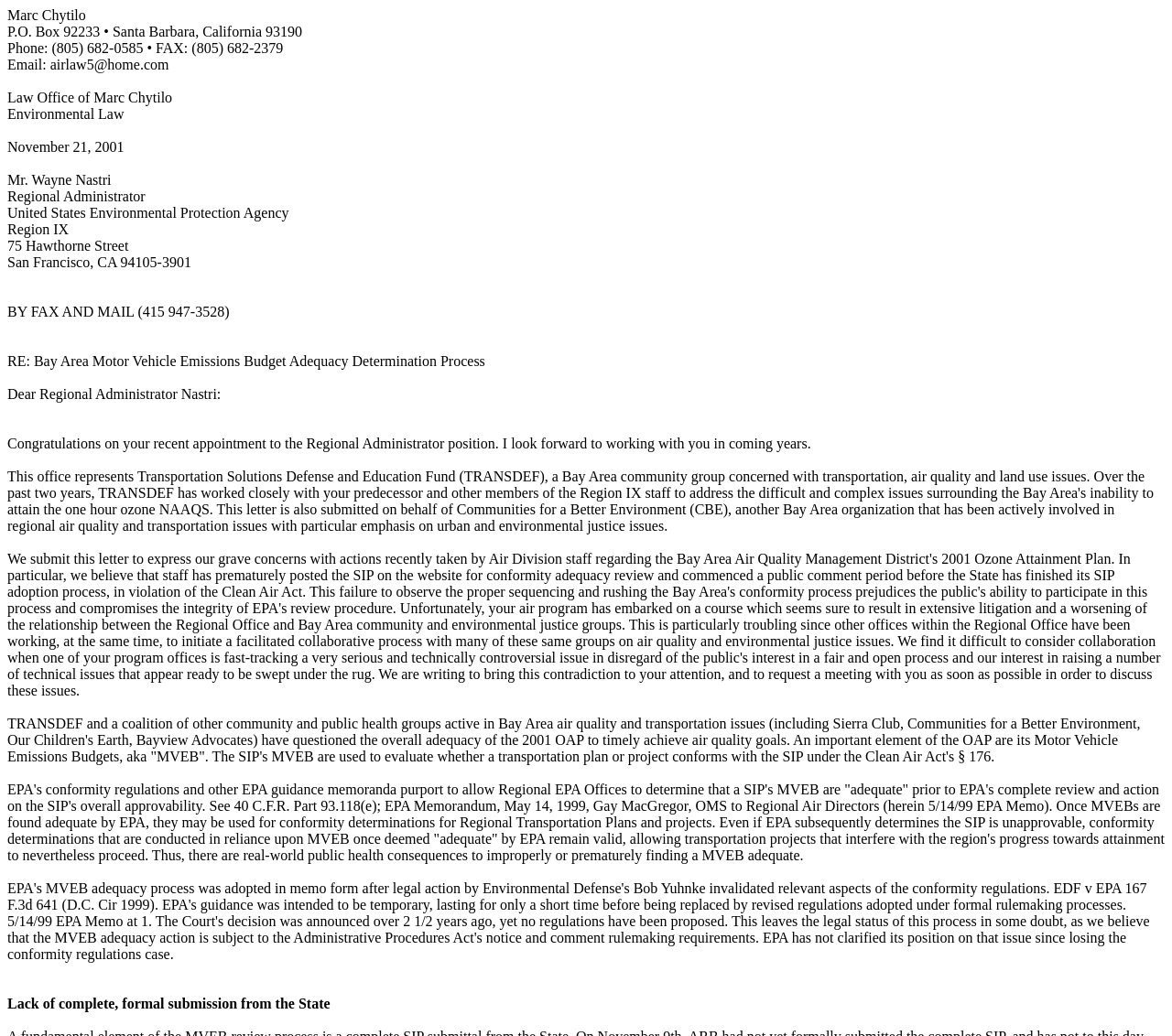Respond concisely with one word or phrase to the following query:
How many organizations are mentioned in the letter?

5